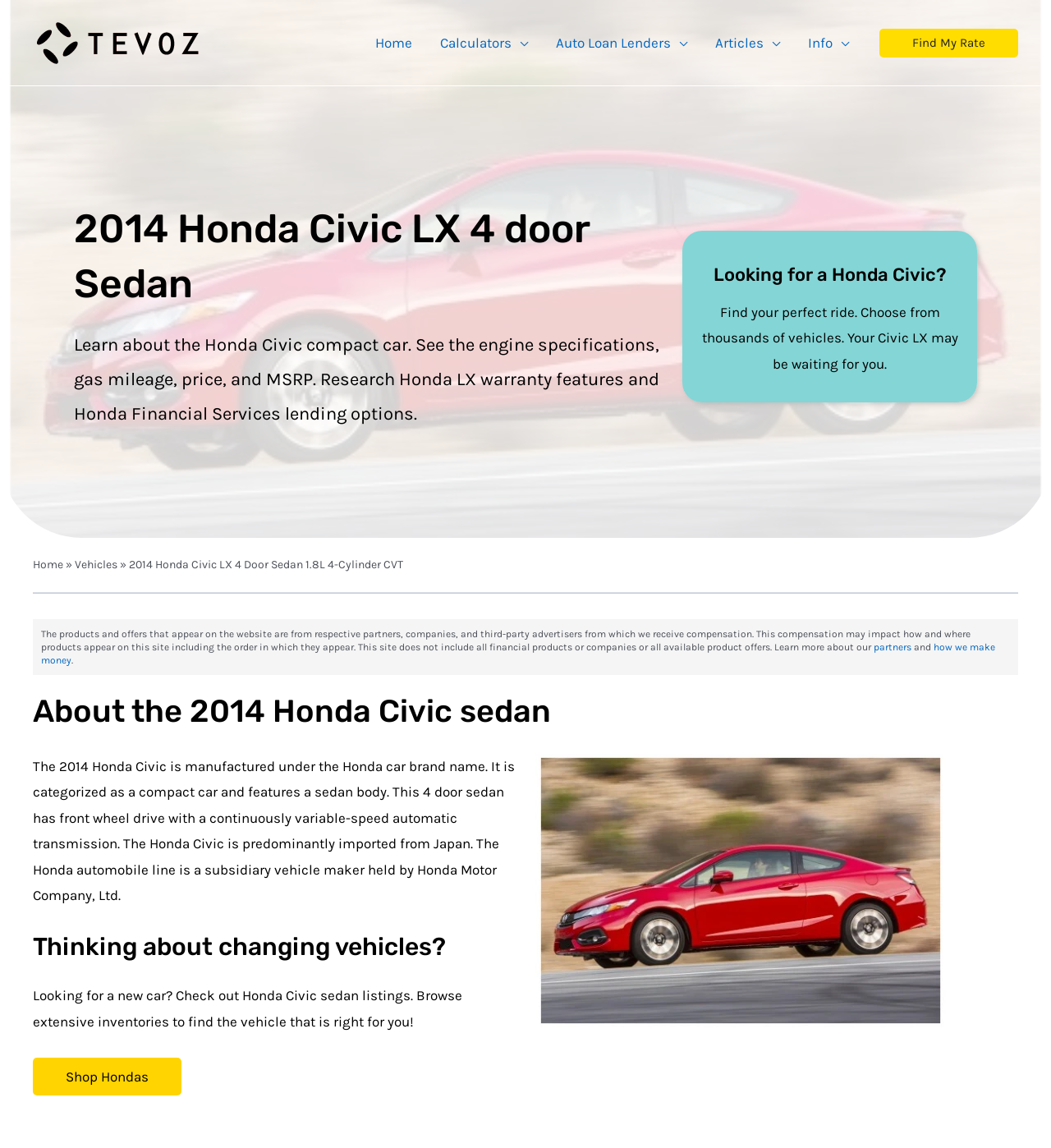Given the element description: "Auto Loan Lenders", predict the bounding box coordinates of this UI element. The coordinates must be four float numbers between 0 and 1, given as [left, top, right, bottom].

[0.516, 0.012, 0.667, 0.062]